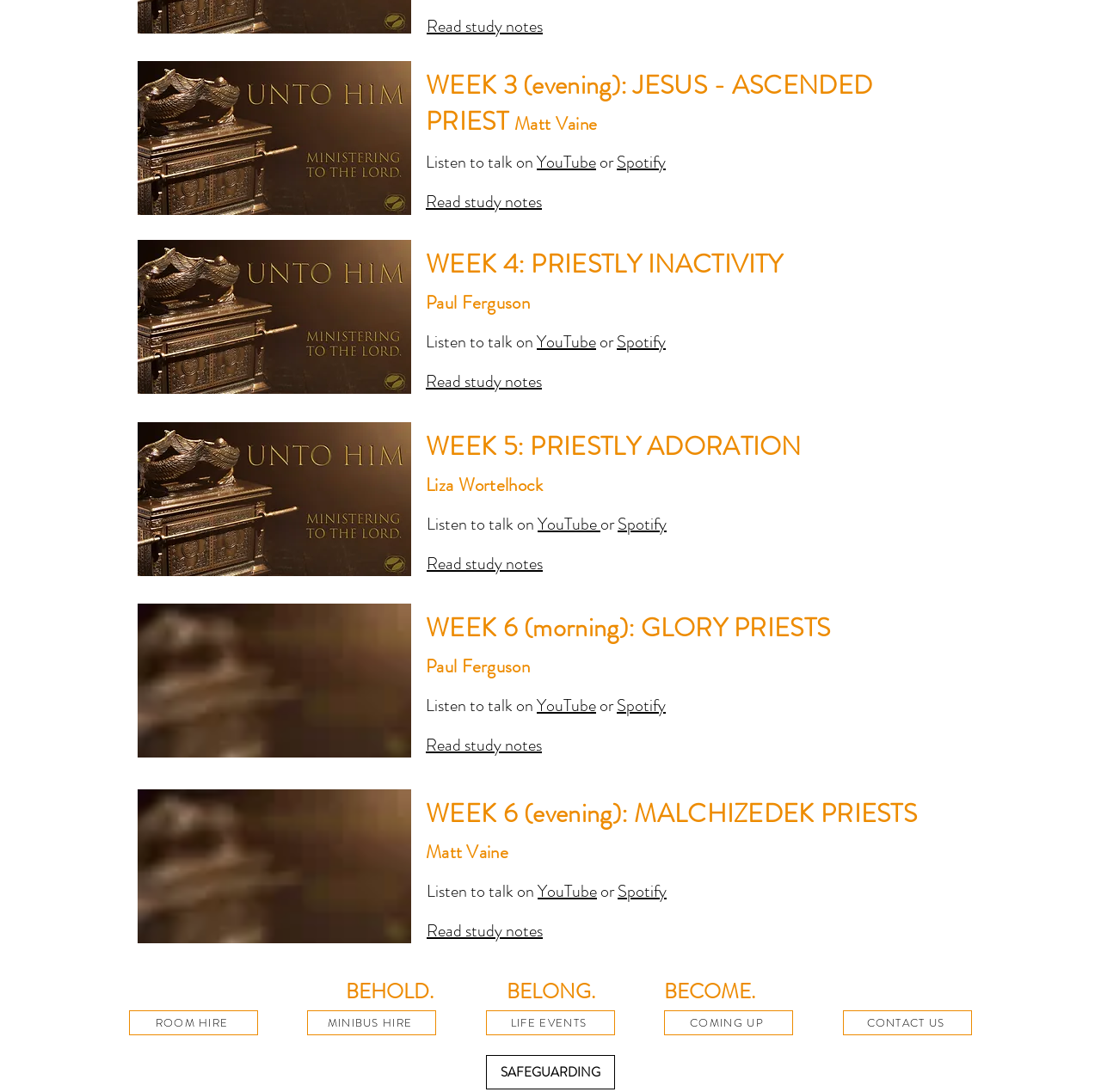Please specify the bounding box coordinates in the format (top-left x, top-left y, bottom-right x, bottom-right y), with values ranging from 0 to 1. Identify the bounding box for the UI component described as follows: MINIBUS HIRE

[0.279, 0.925, 0.396, 0.948]